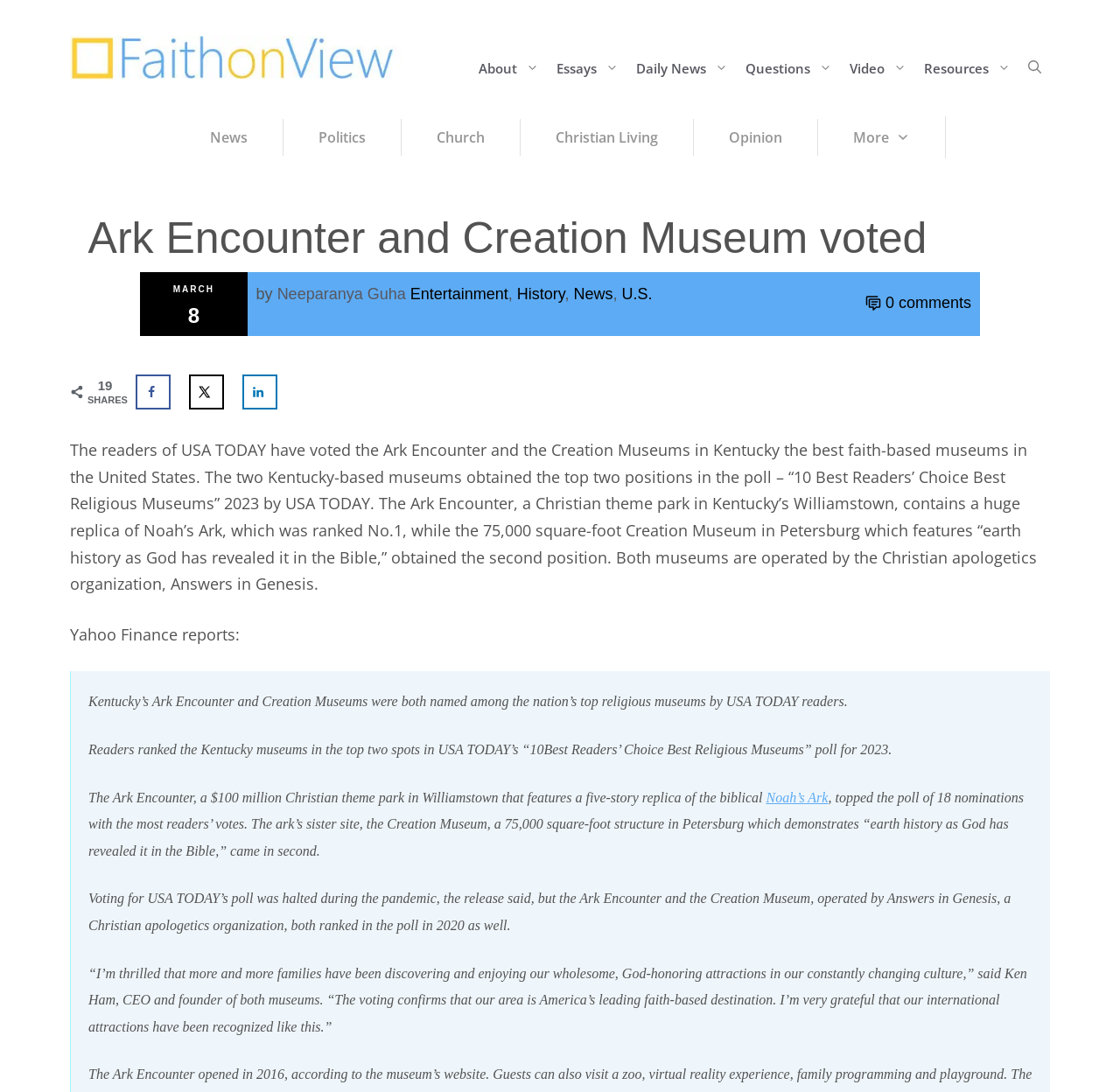Please determine the bounding box coordinates of the element to click in order to execute the following instruction: "Click on the 'About' link". The coordinates should be four float numbers between 0 and 1, specified as [left, top, right, bottom].

[0.427, 0.055, 0.489, 0.067]